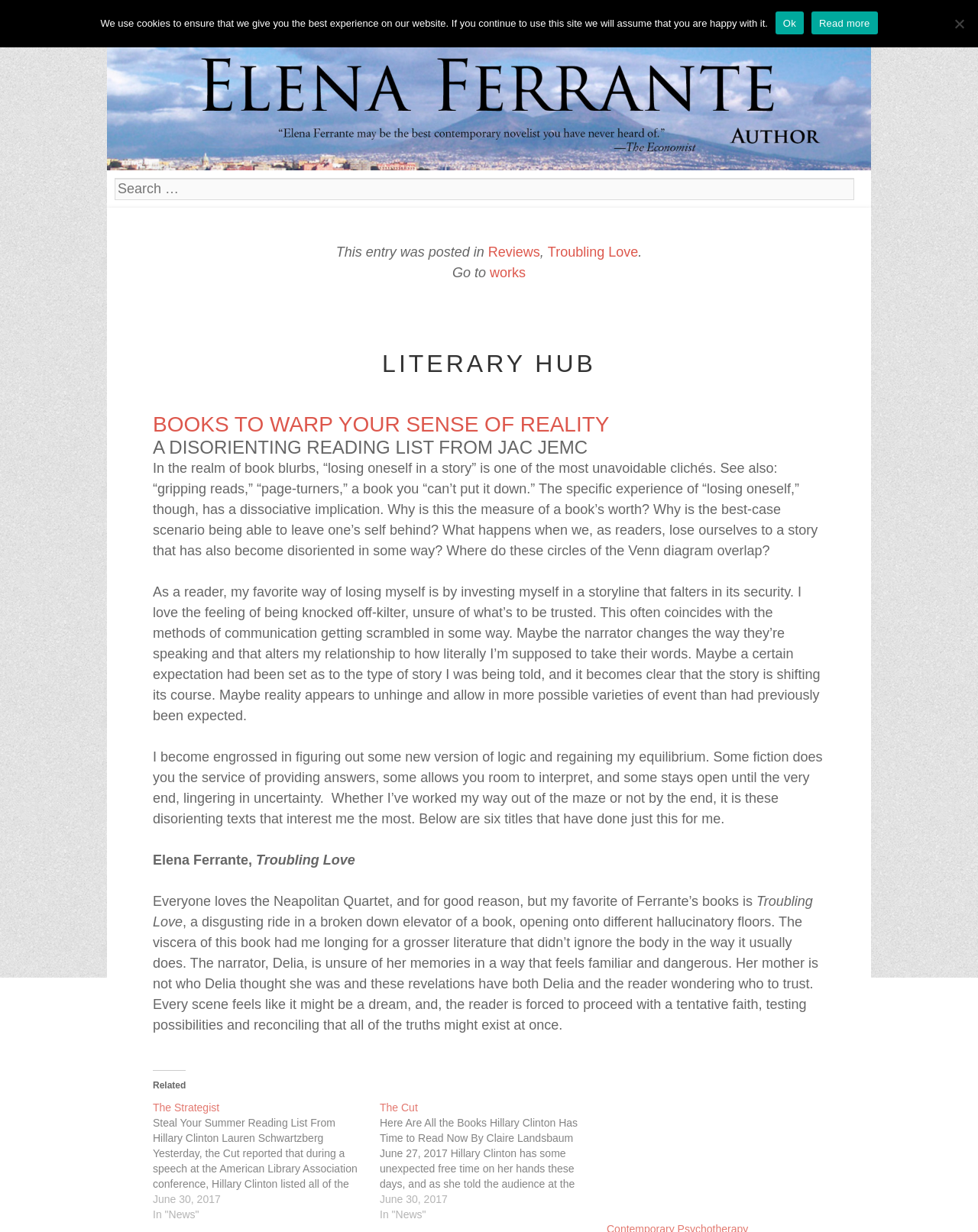Please identify the bounding box coordinates of the area that needs to be clicked to follow this instruction: "contact us".

None